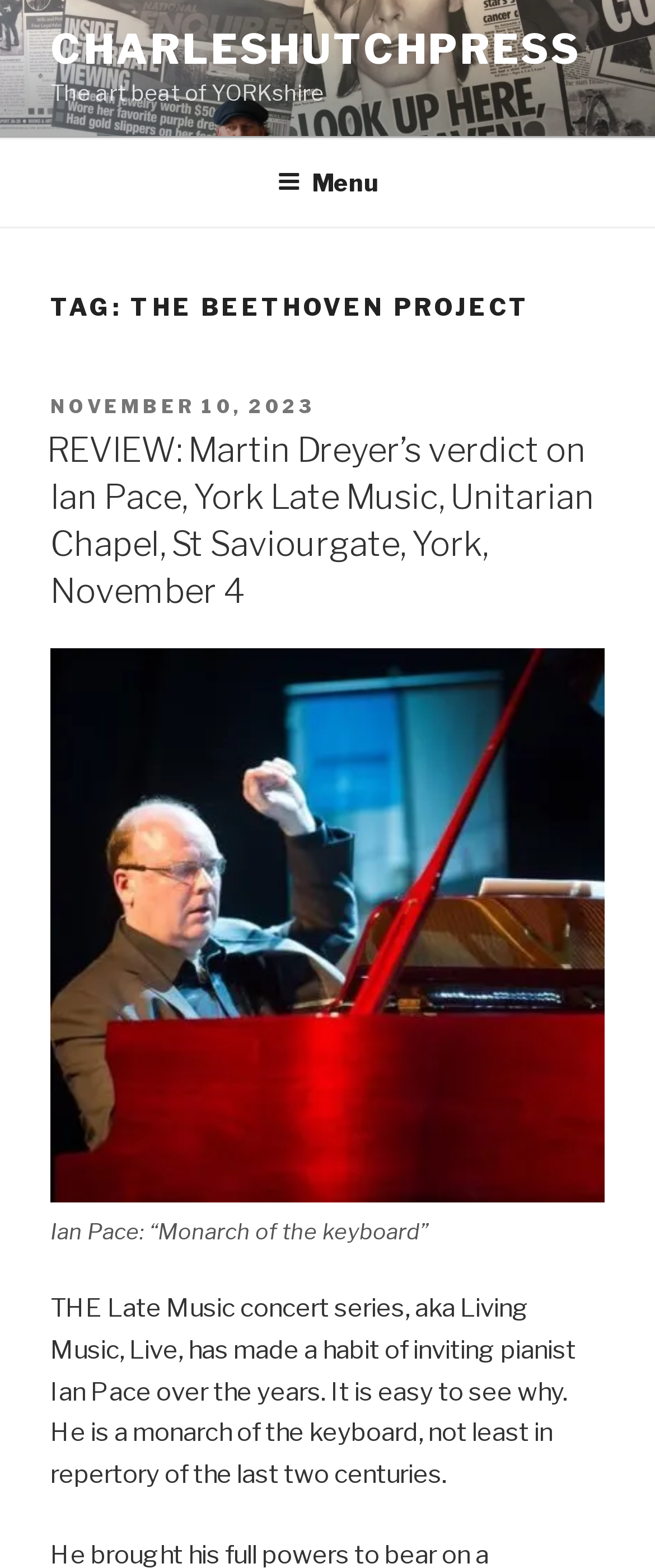Provide the bounding box coordinates of the HTML element this sentence describes: "Menu". The bounding box coordinates consist of four float numbers between 0 and 1, i.e., [left, top, right, bottom].

[0.386, 0.09, 0.614, 0.142]